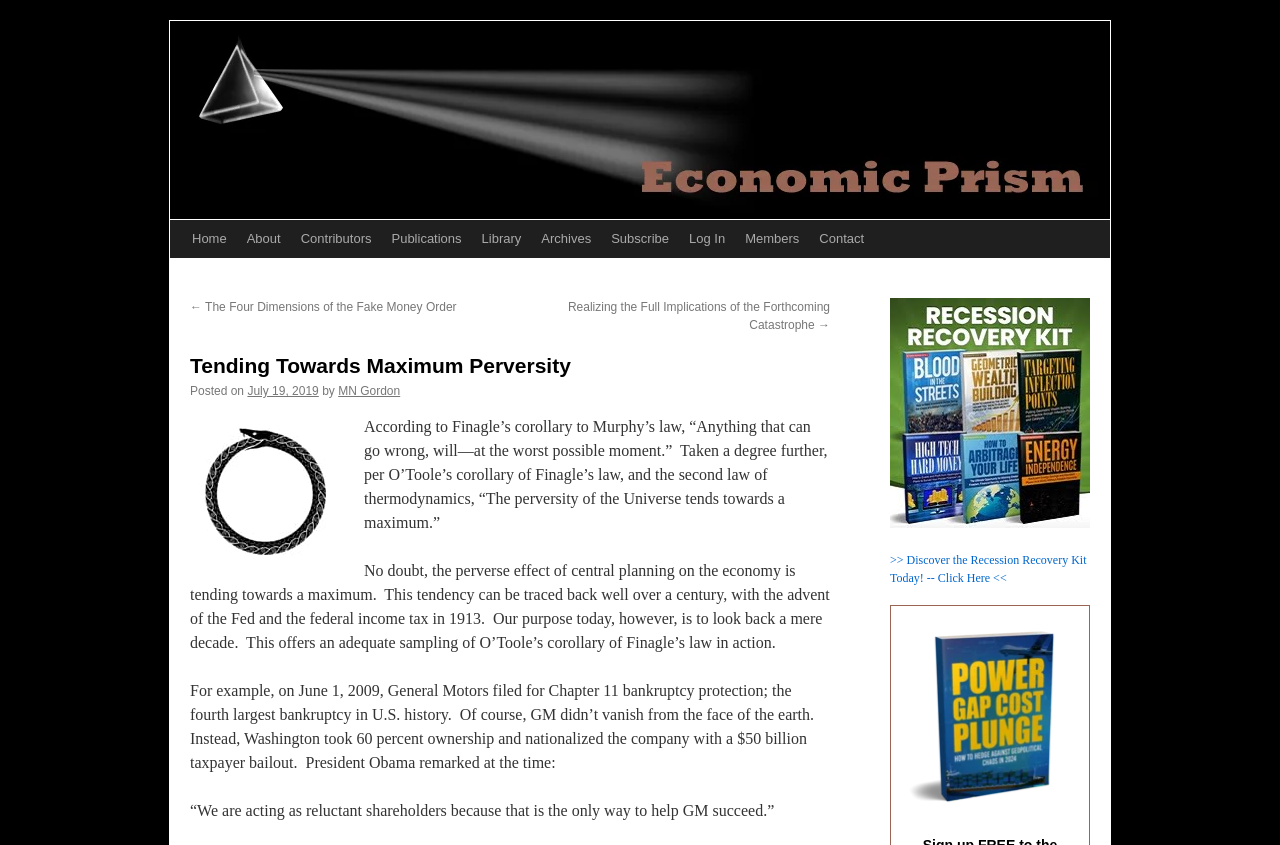What is the name of the website?
Please answer the question with a single word or phrase, referencing the image.

Economic Prism